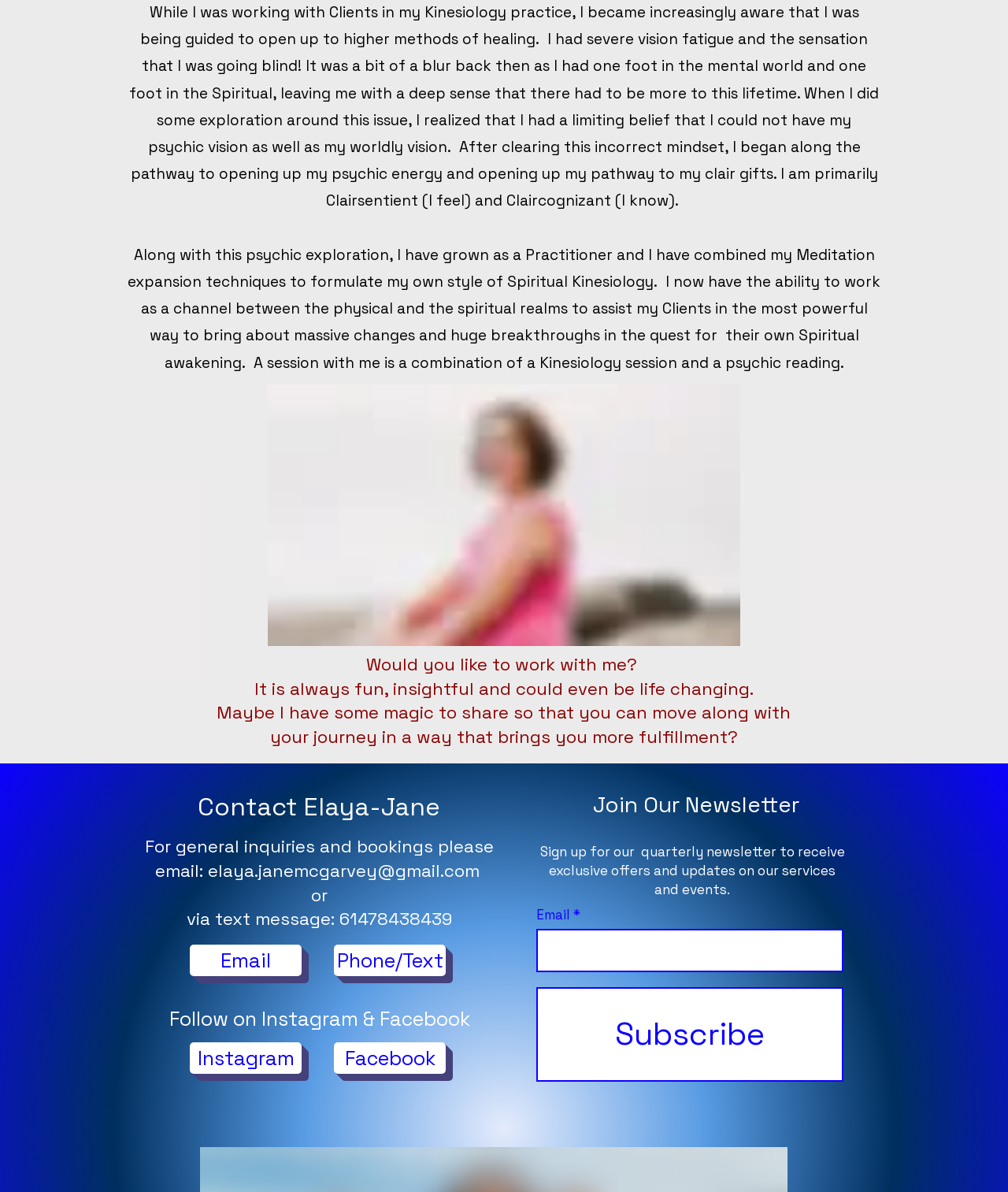Based on what you see in the screenshot, provide a thorough answer to this question: What is the purpose of a session with Elaya-Jane?

The webpage states that a session with Elaya-Jane is a combination of a Kinesiology session and a psychic reading, which aims to bring about massive changes and huge breakthroughs in the quest for spiritual awakening.